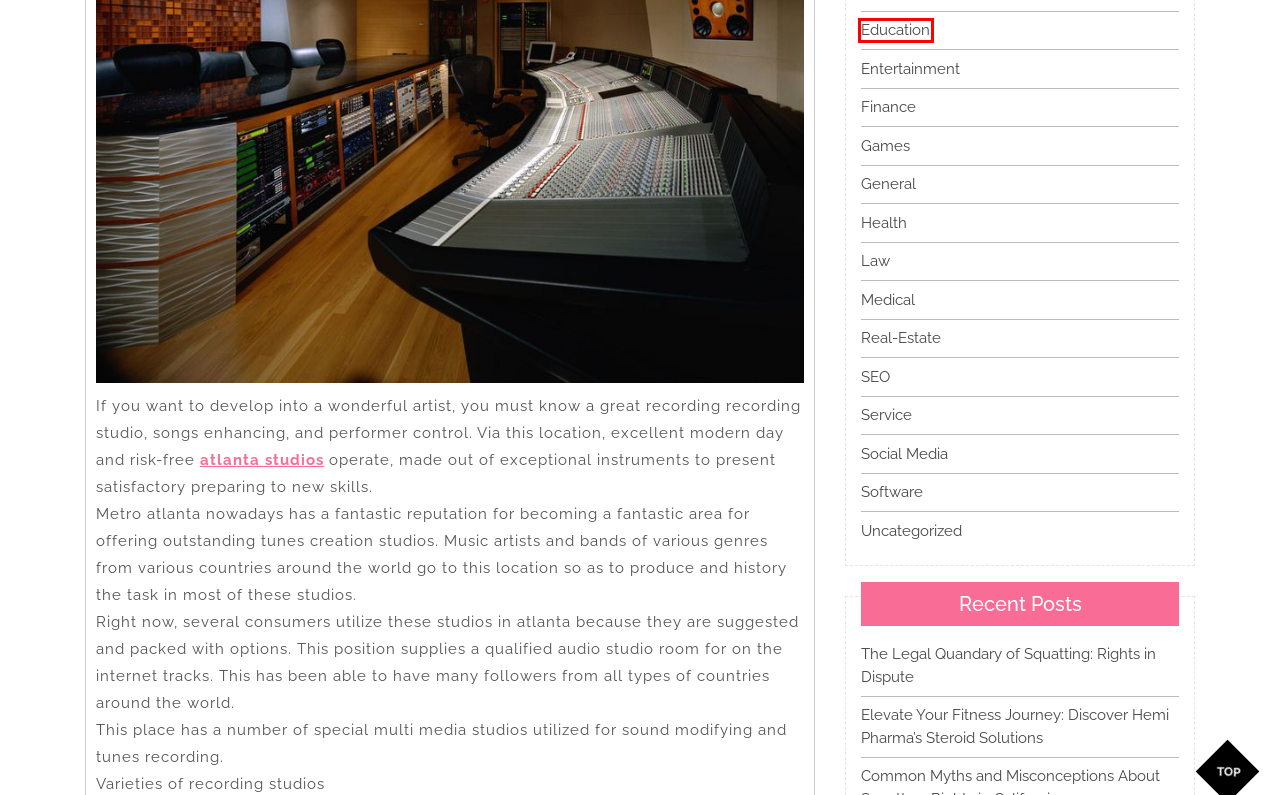Given a screenshot of a webpage with a red bounding box highlighting a UI element, determine which webpage description best matches the new webpage that appears after clicking the highlighted element. Here are the candidates:
A. Elevate Your Fitness Journey: Discover Hemi Pharma’s Steroid Solutions – Future King
B. Uncategorized – Future King
C. Finance – Future King
D. The Legal Quandary of Squatting: Rights in Dispute – Future King
E. Health – Future King
F. Atlanta Recording Studio| aBs Studios |Atlanta Music Studio
G. Real-Estate – Future King
H. Education – Future King

H